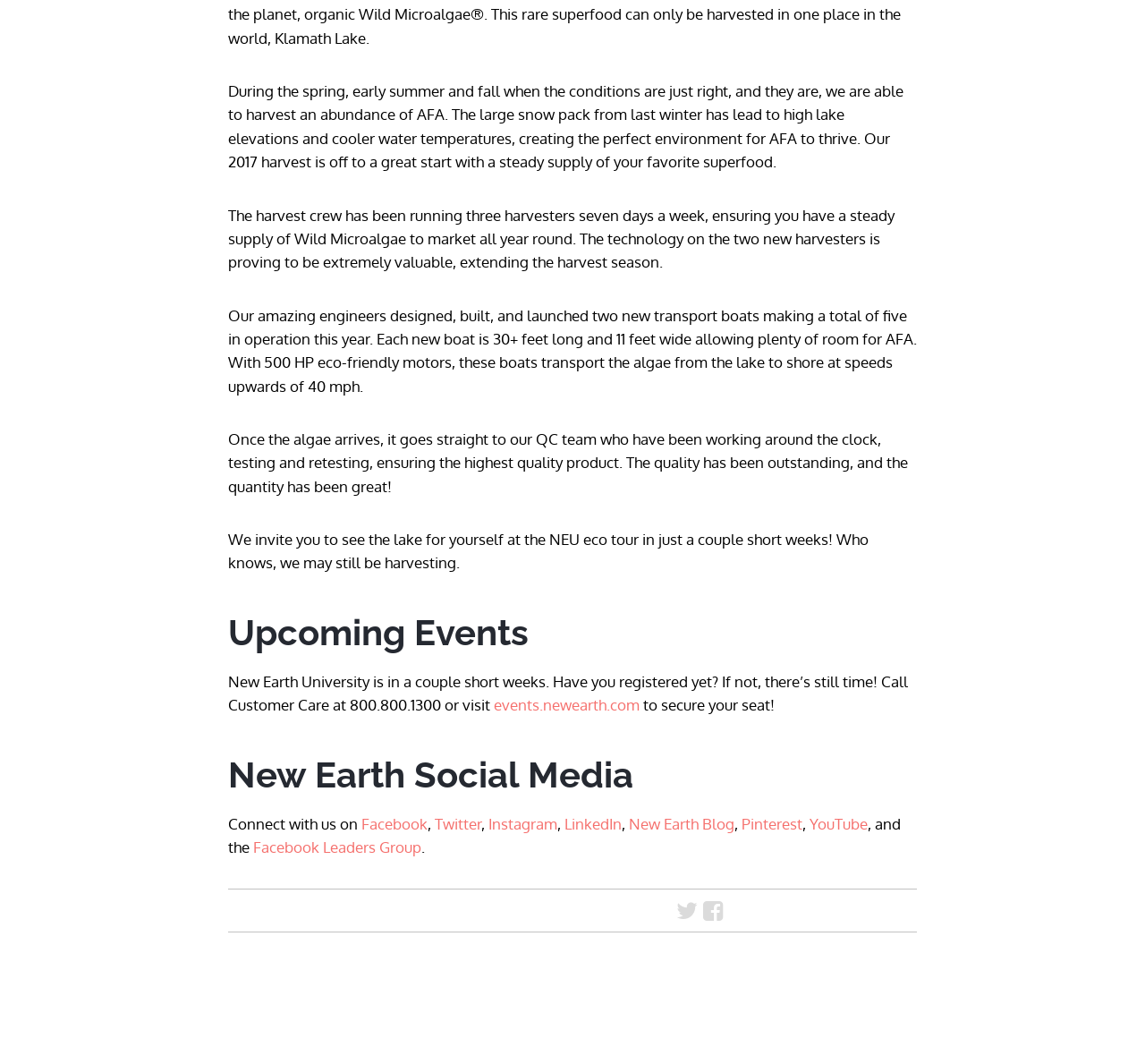Identify the bounding box coordinates of the clickable region to carry out the given instruction: "Click on the 'events.newearth.com' link".

[0.431, 0.654, 0.559, 0.671]